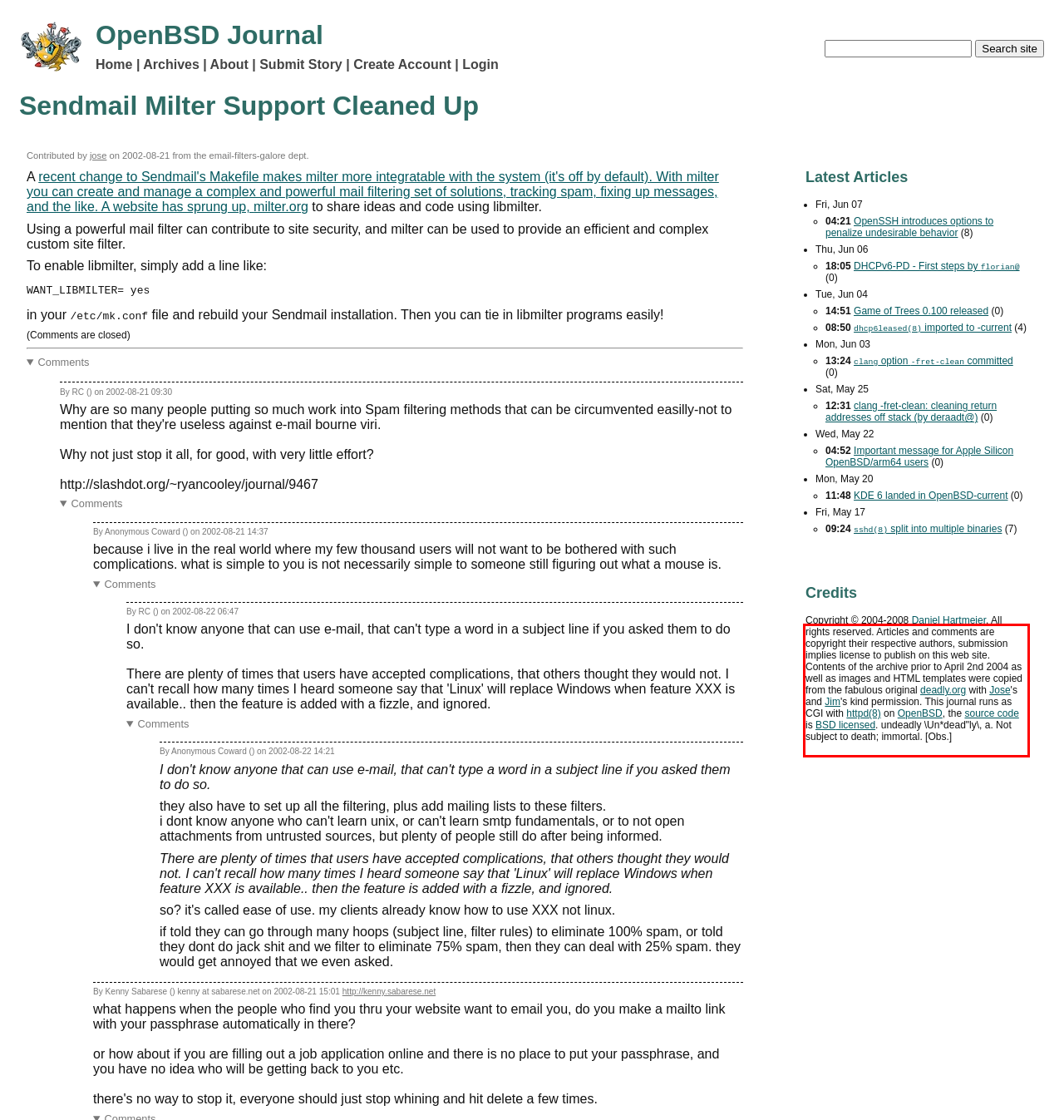You are provided with a screenshot of a webpage featuring a red rectangle bounding box. Extract the text content within this red bounding box using OCR.

Copyright © 2004-2008 Daniel Hartmeier. All rights reserved. Articles and comments are copyright their respective authors, submission implies license to publish on this web site. Contents of the archive prior to April 2nd 2004 as well as images and HTML templates were copied from the fabulous original deadly.org with Jose's and Jim's kind permission. This journal runs as CGI with httpd(8) on OpenBSD, the source code is BSD licensed. undeadly \Un*dead"ly\, a. Not subject to death; immortal. [Obs.]